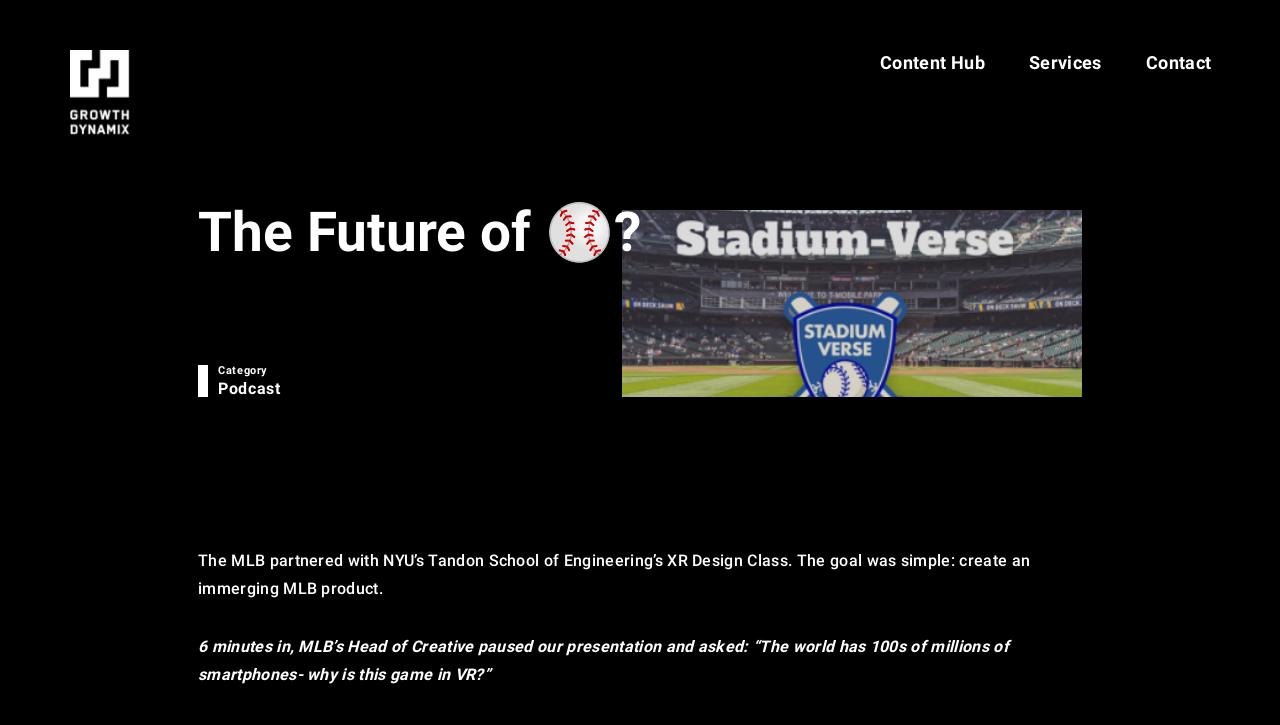Please determine the main heading text of this webpage.

The Future of ⚾?